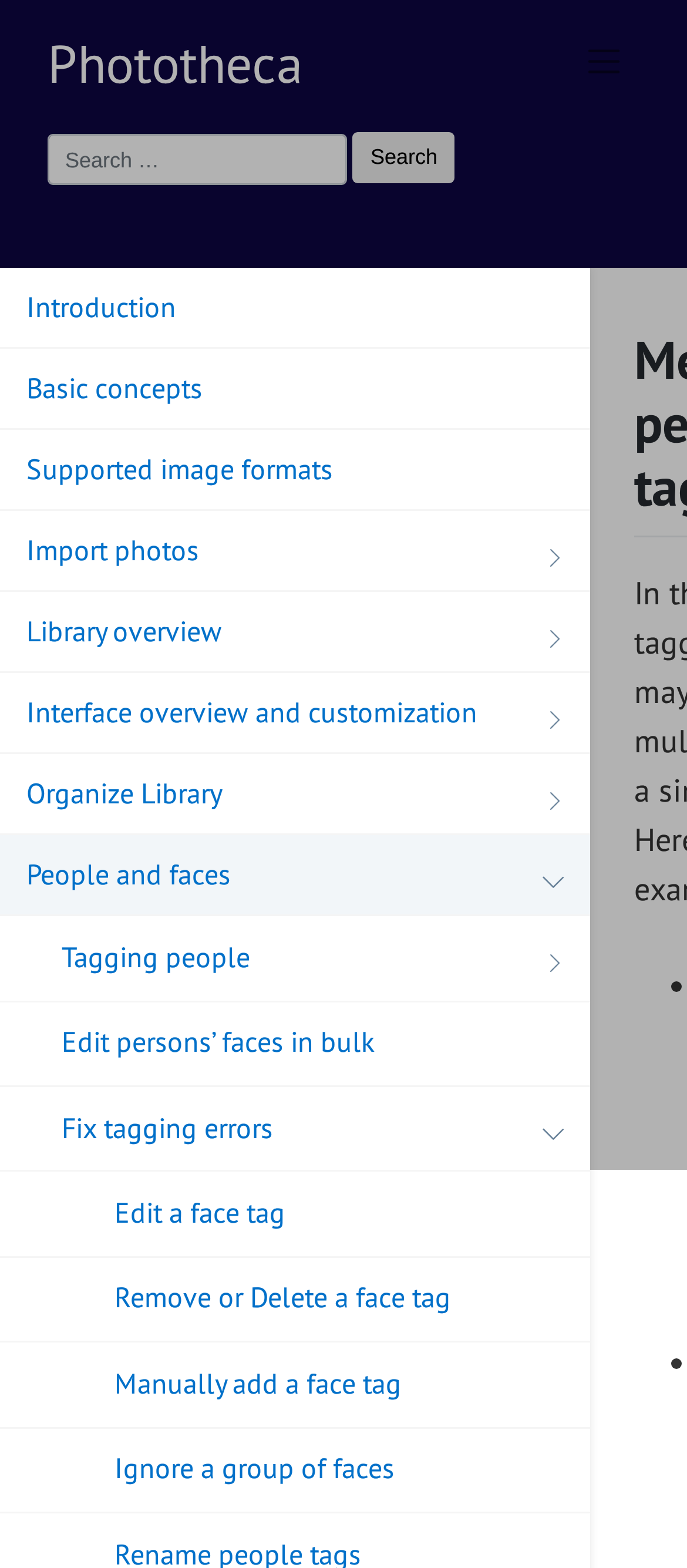Determine the coordinates of the bounding box that should be clicked to complete the instruction: "Toggle navigation". The coordinates should be represented by four float numbers between 0 and 1: [left, top, right, bottom].

[0.827, 0.023, 0.931, 0.055]